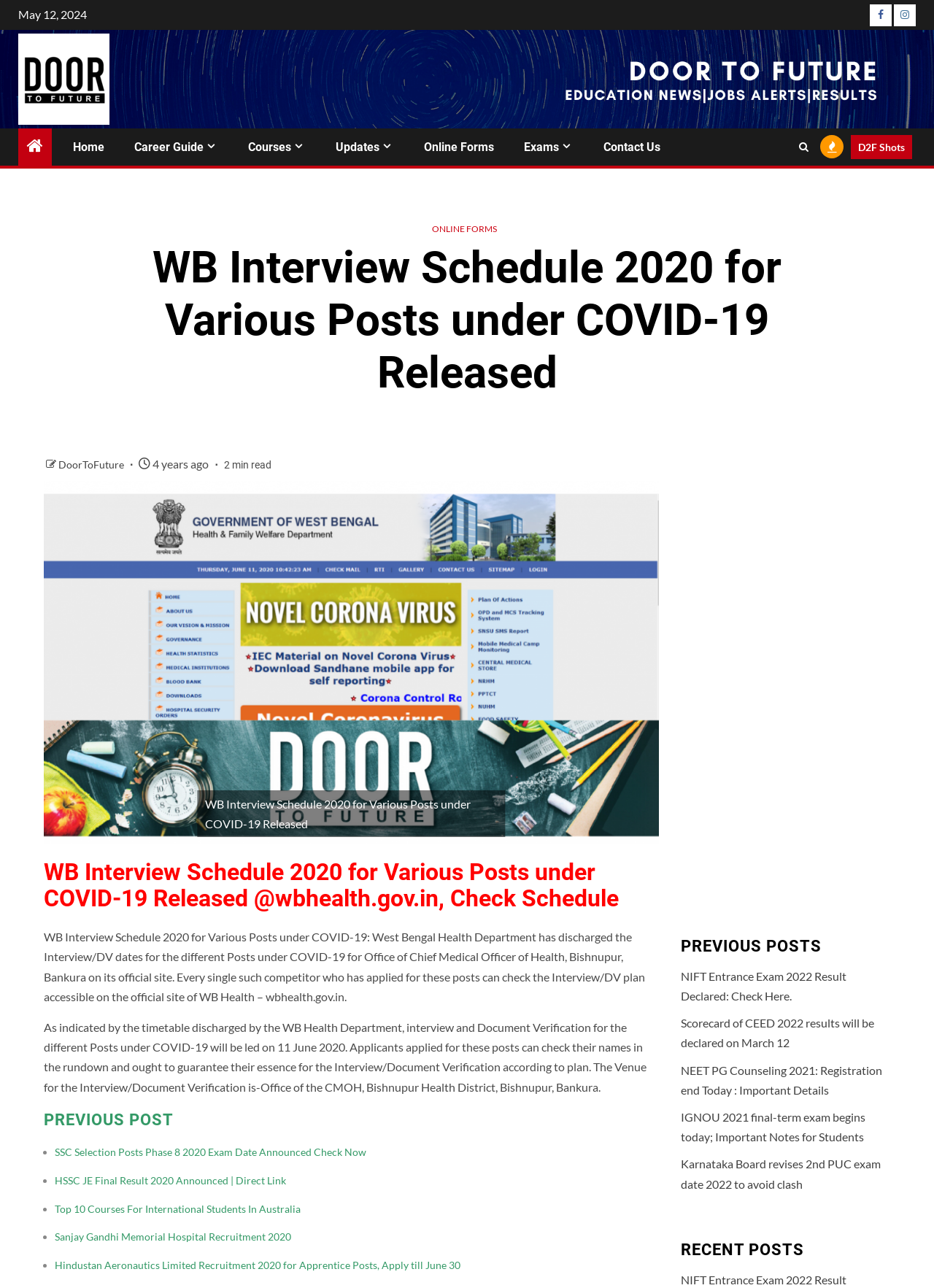What is the topic of the main article?
Give a single word or phrase answer based on the content of the image.

WB Interview Schedule 2020